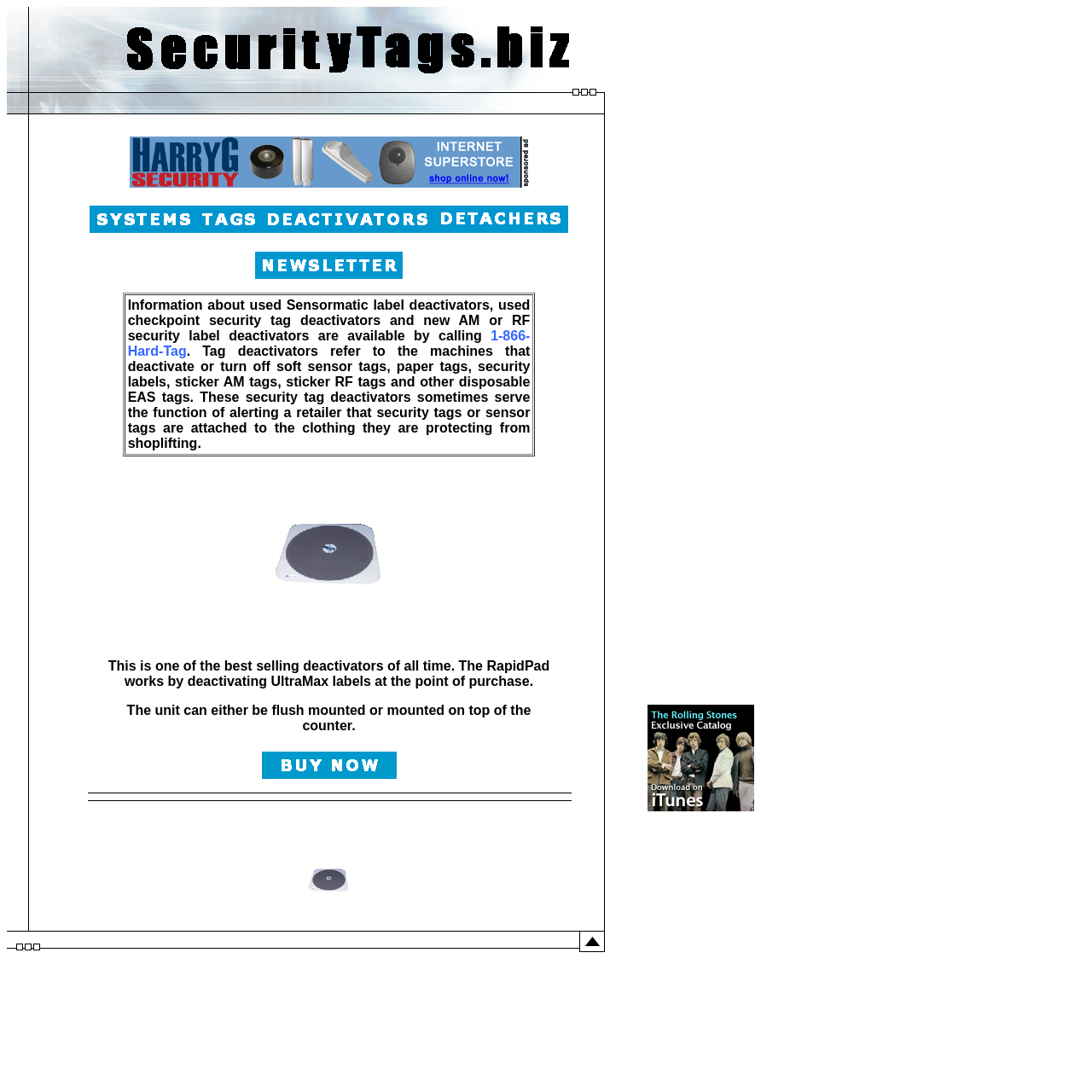Craft a detailed narrative of the webpage's structure and content.

This webpage is a gallery showcasing Sensormatic checkpoint retail detection security tags systems, specifically highlighting the Rapid Pro II Deactivator. The page is divided into two main sections. 

At the top, there is a table with five columns, each containing an image. These images are likely showcasing different security tags or deactivators. 

Below the table, there is a large block of text that provides detailed information about the Rapid Pro II Deactivator. The text explains that the device is used to deactivate security tags and labels, and it serves as an alert system for retailers to detect shoplifting. It also mentions that the device can be mounted either flush or on top of a counter. 

Scattered throughout the text are several links and images, including a call-to-action to buy the Rapid Pro II Deactivator at Harryg. There are also multiple images of the device and its components, as well as a blockquote section that appears to provide additional information about the product.